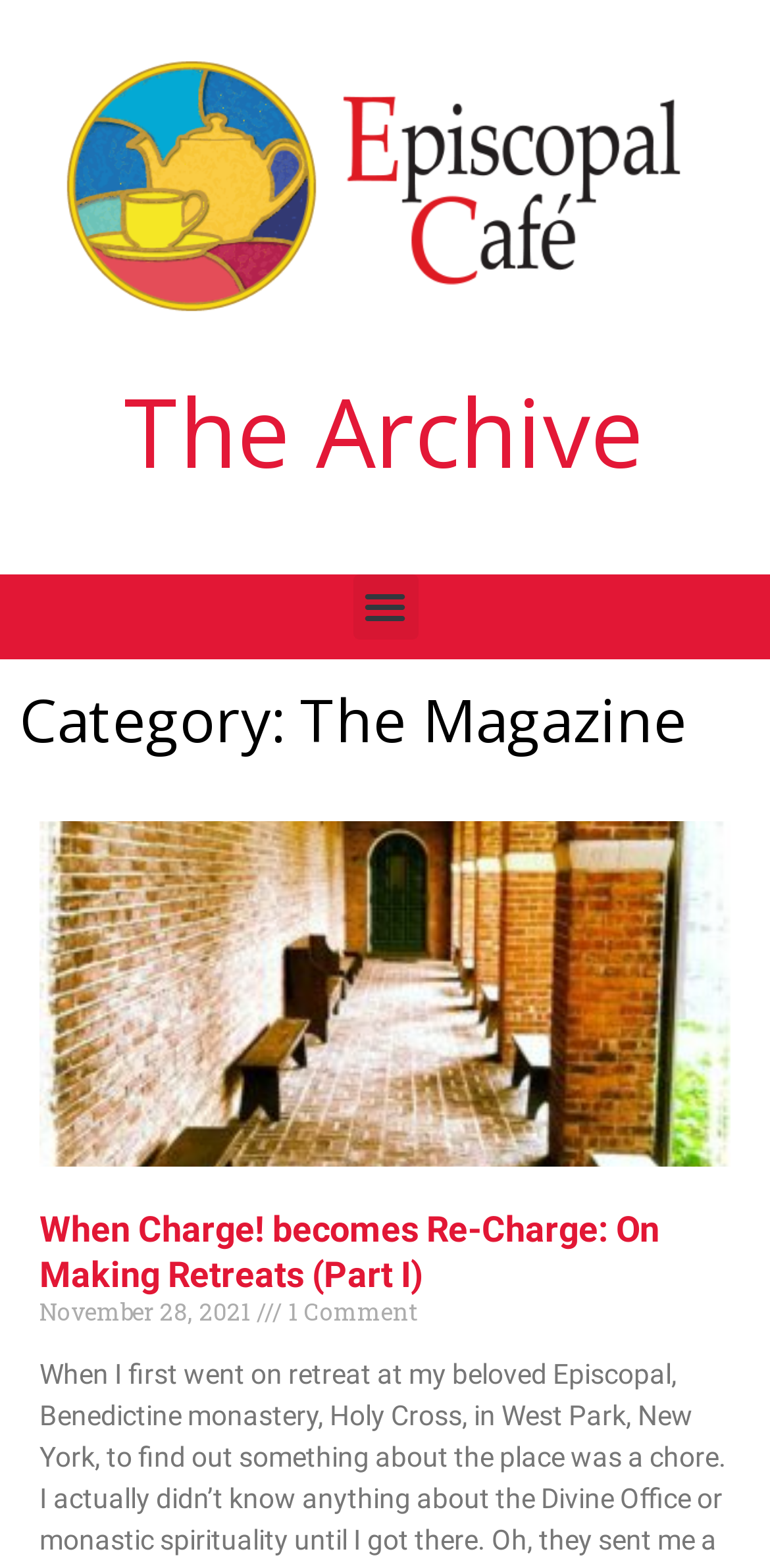Answer the question in a single word or phrase:
How many comments does the article have?

1